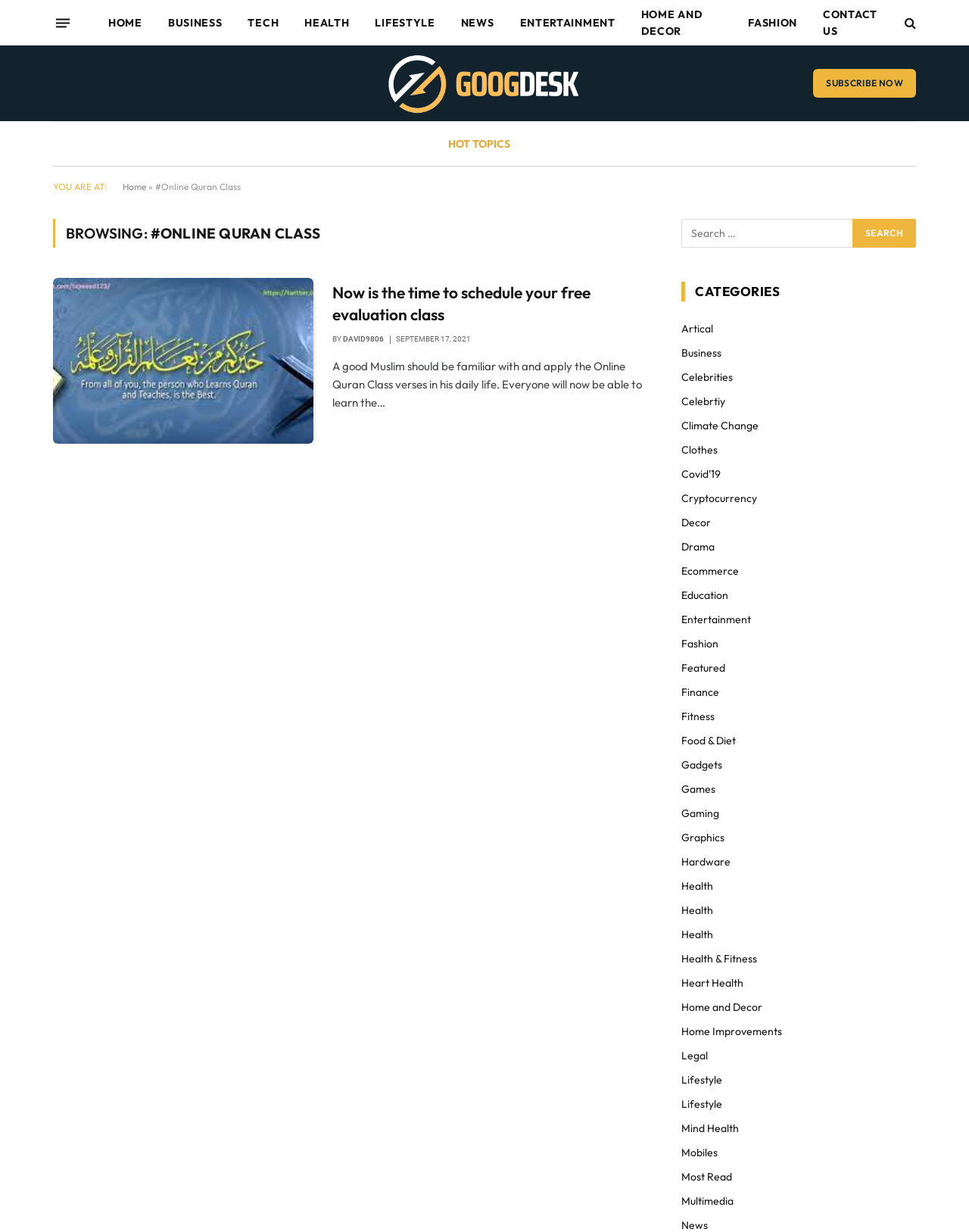Extract the bounding box coordinates for the HTML element that matches this description: "Home". The coordinates should be four float numbers between 0 and 1, i.e., [left, top, right, bottom].

[0.098, 0.0, 0.16, 0.037]